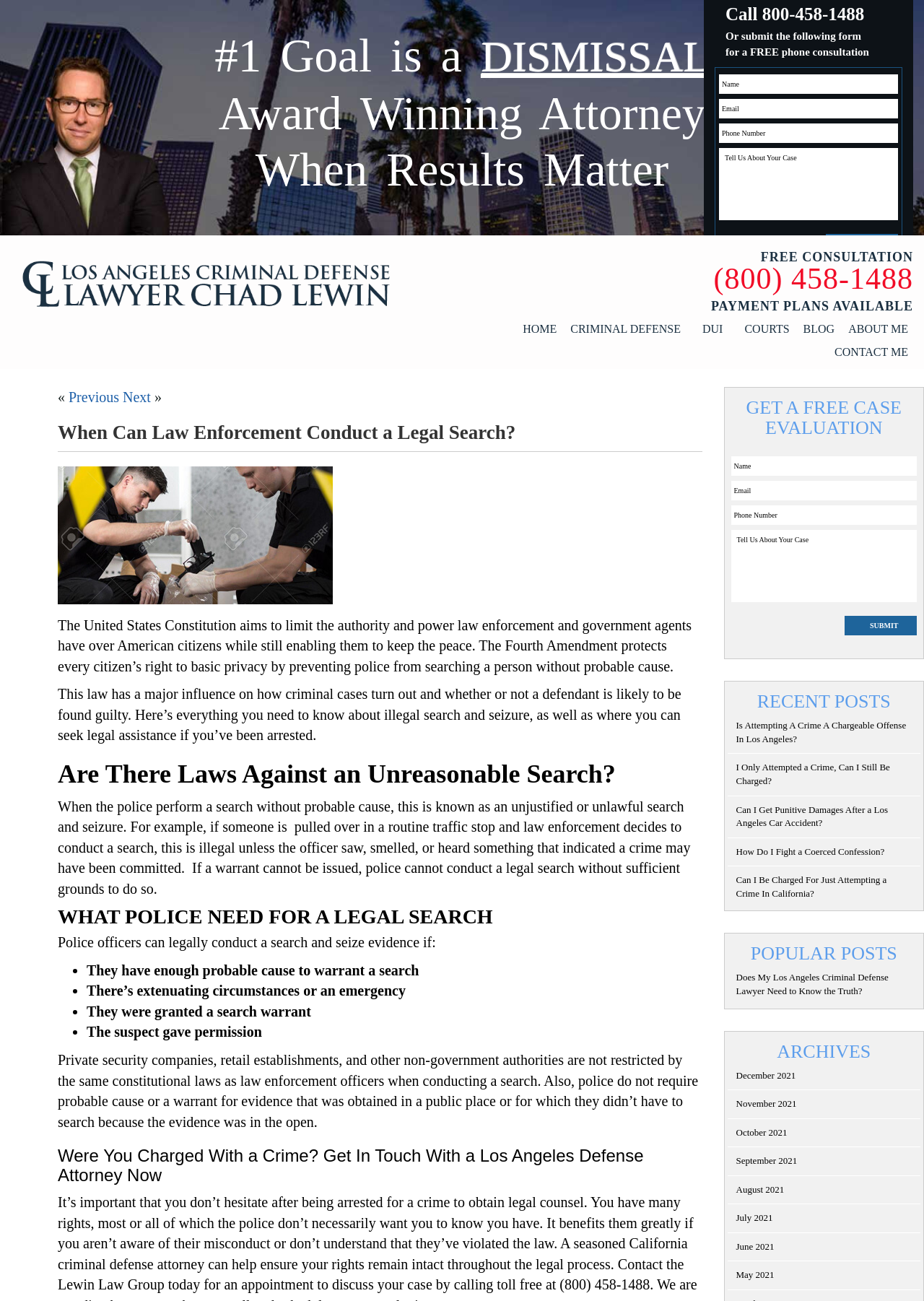Locate the bounding box of the UI element with the following description: "alt="20170824_Expect"".

None